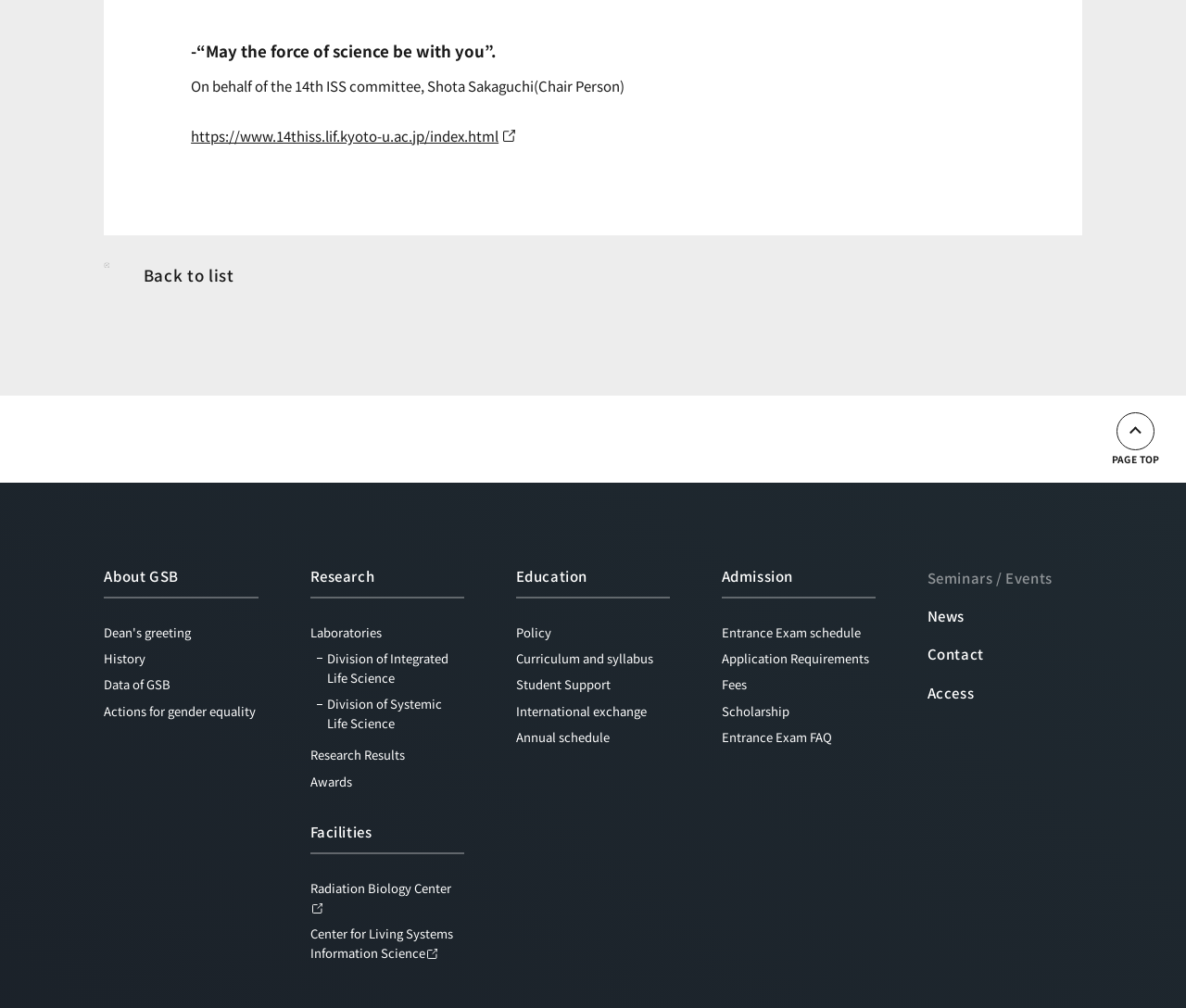What is the purpose of the 'Contact' link?
From the image, respond using a single word or phrase.

To contact the university